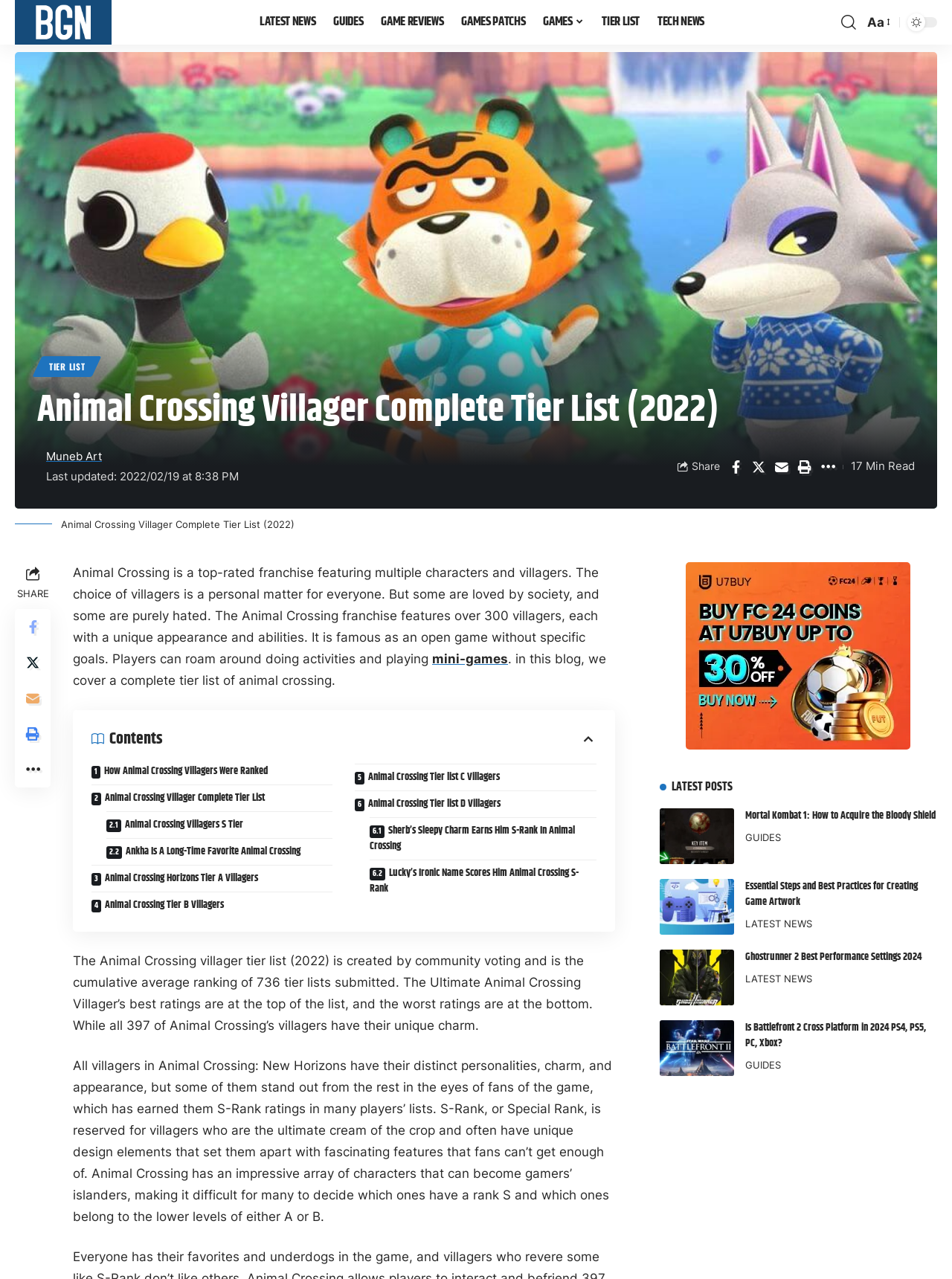How many latest posts are shown?
Please respond to the question with a detailed and thorough explanation.

I counted the number of latest posts shown in the webpage, which are 'Mortal Kombat 1: How to Acquire the Bloody Shield', 'Essential Steps and Best Practices for Creating Game Artwork', 'Ghostrunner 2 Best Performance Settings 2023', and 'Is Battlefront 2 Cross Platform in 2023 PS4, PS5, PC, Xbox?'.